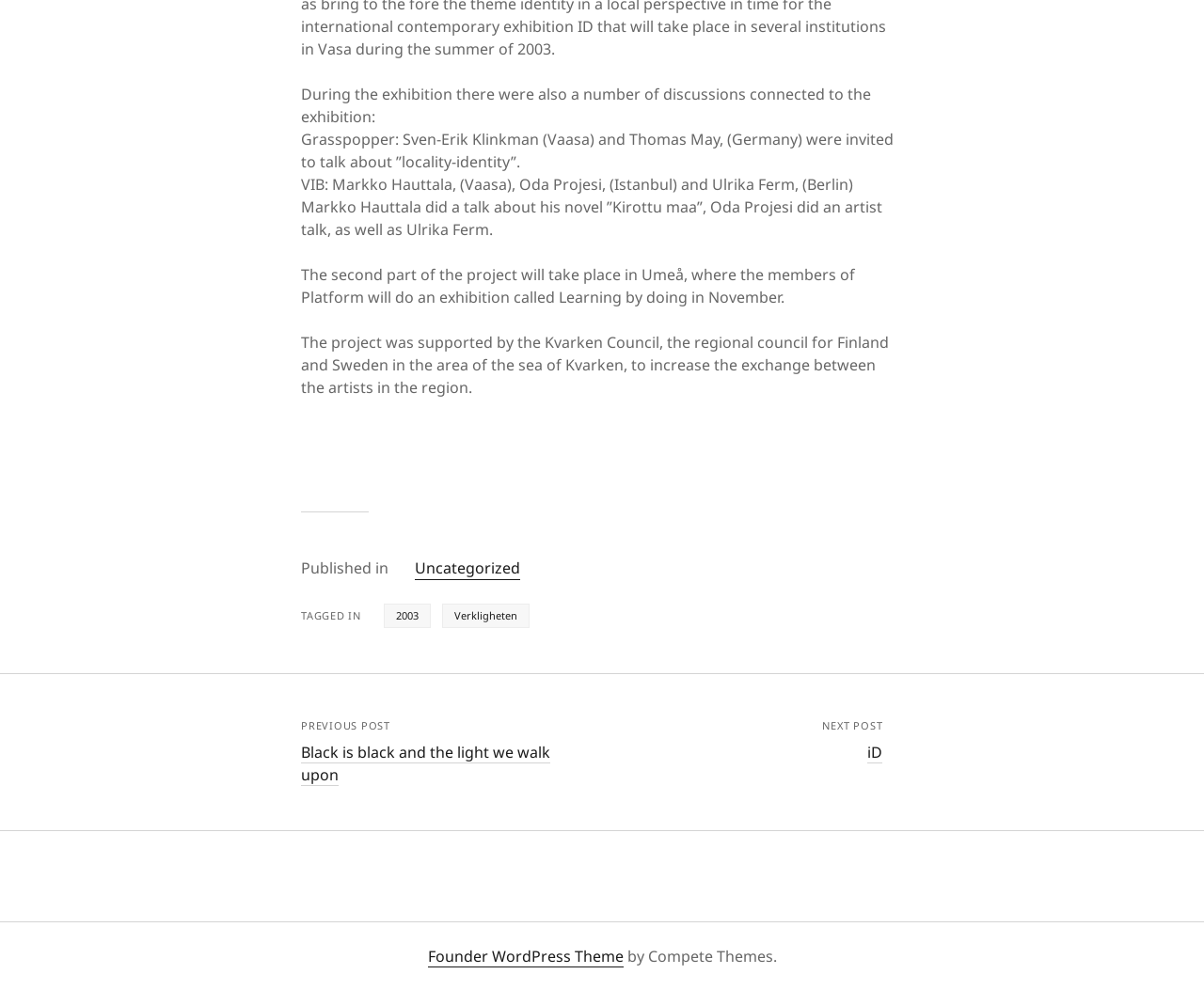From the webpage screenshot, predict the bounding box of the UI element that matches this description: "2003".

[0.319, 0.61, 0.358, 0.634]